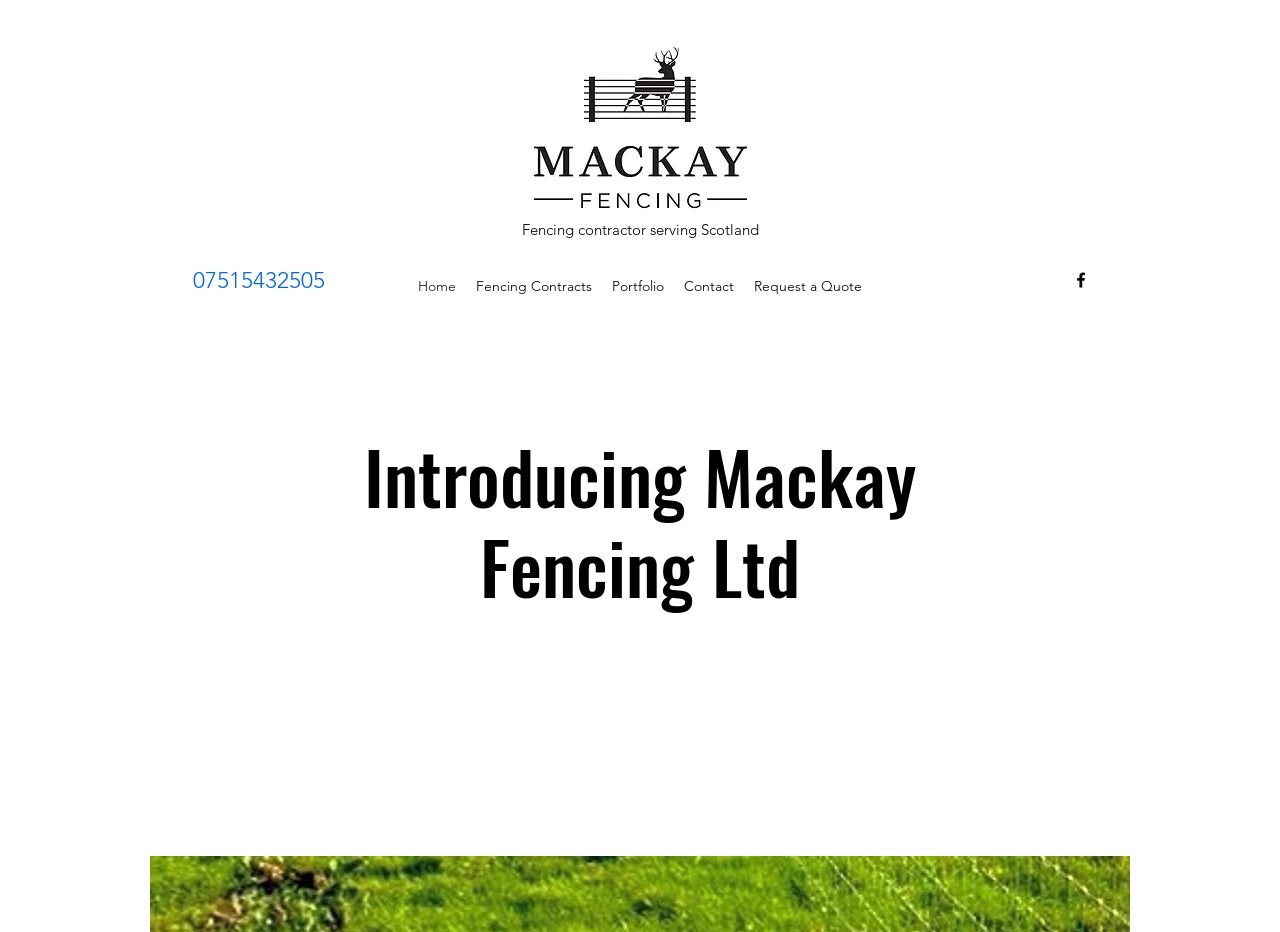Based on the image, please elaborate on the answer to the following question:
How many links are in the navigation menu?

I counted the number of link elements under the navigation element with the text 'Site' located at [0.211, 0.291, 0.789, 0.323]. There are 5 link elements: 'Home', 'Fencing Contracts', 'Portfolio', 'Contact', and 'Request a Quote'.